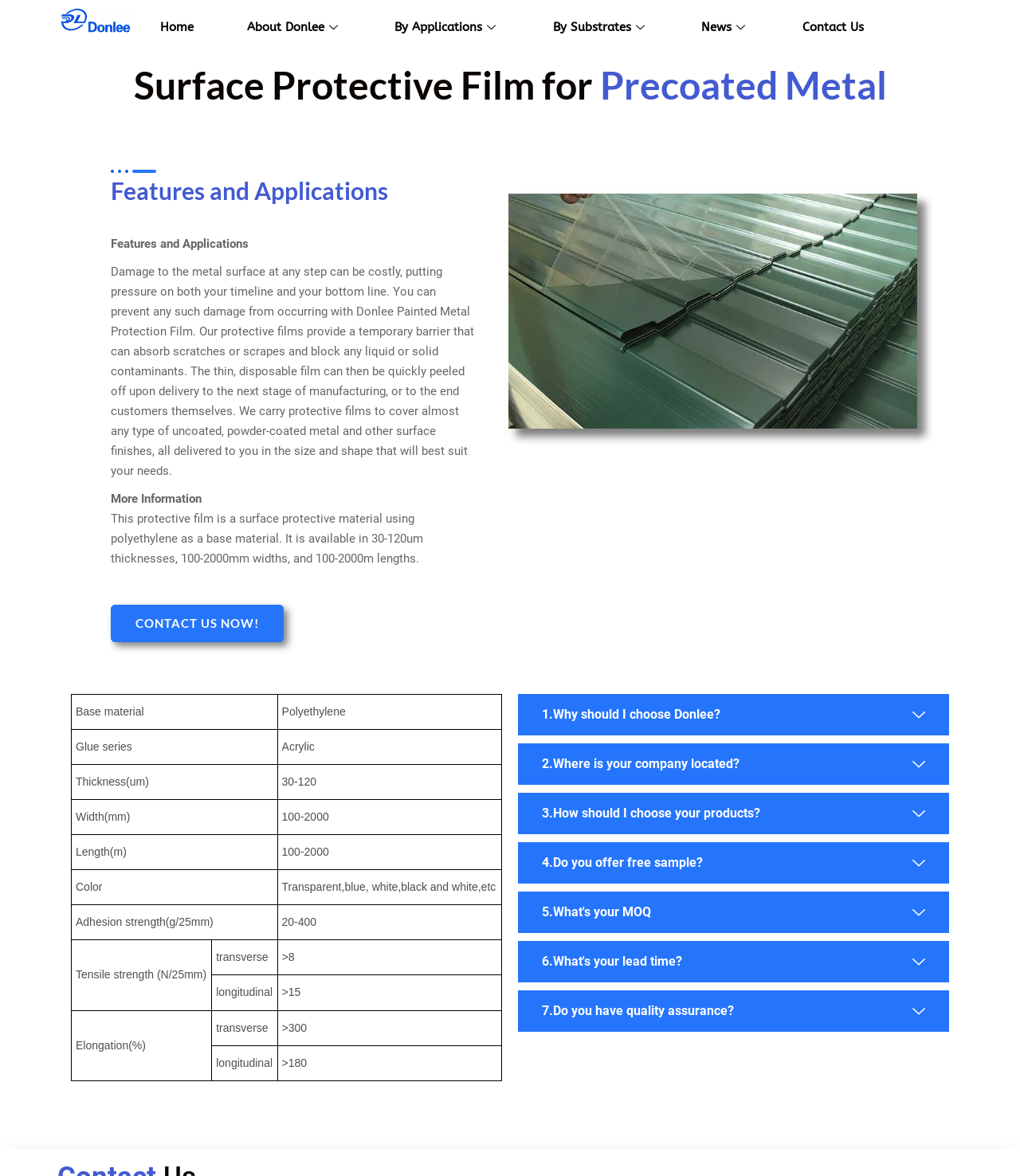Find and specify the bounding box coordinates that correspond to the clickable region for the instruction: "Click the 'About Donlee' link".

[0.23, 0.013, 0.347, 0.033]